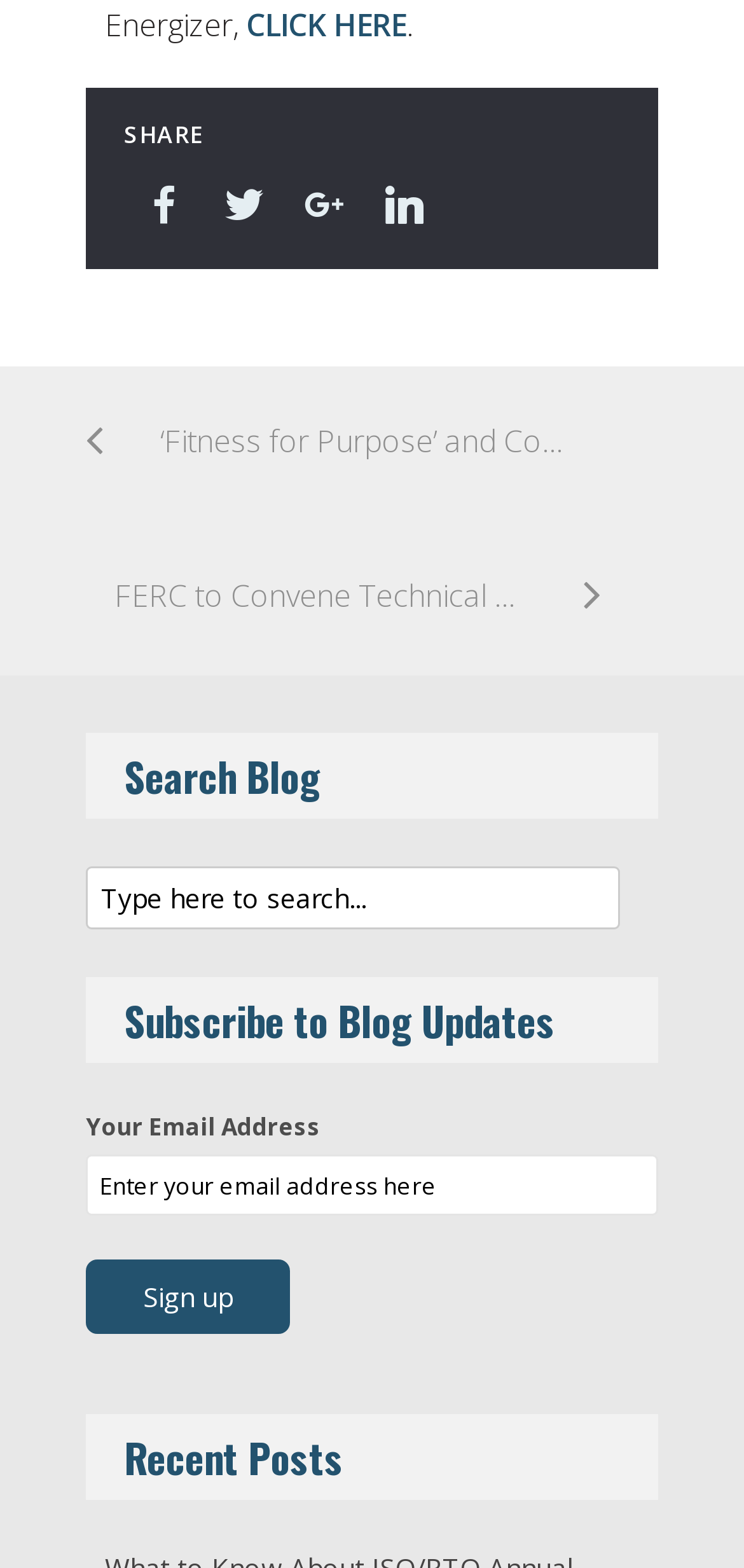Locate the bounding box coordinates of the element you need to click to accomplish the task described by this instruction: "Click on 'CLICK HERE'".

[0.331, 0.002, 0.546, 0.029]